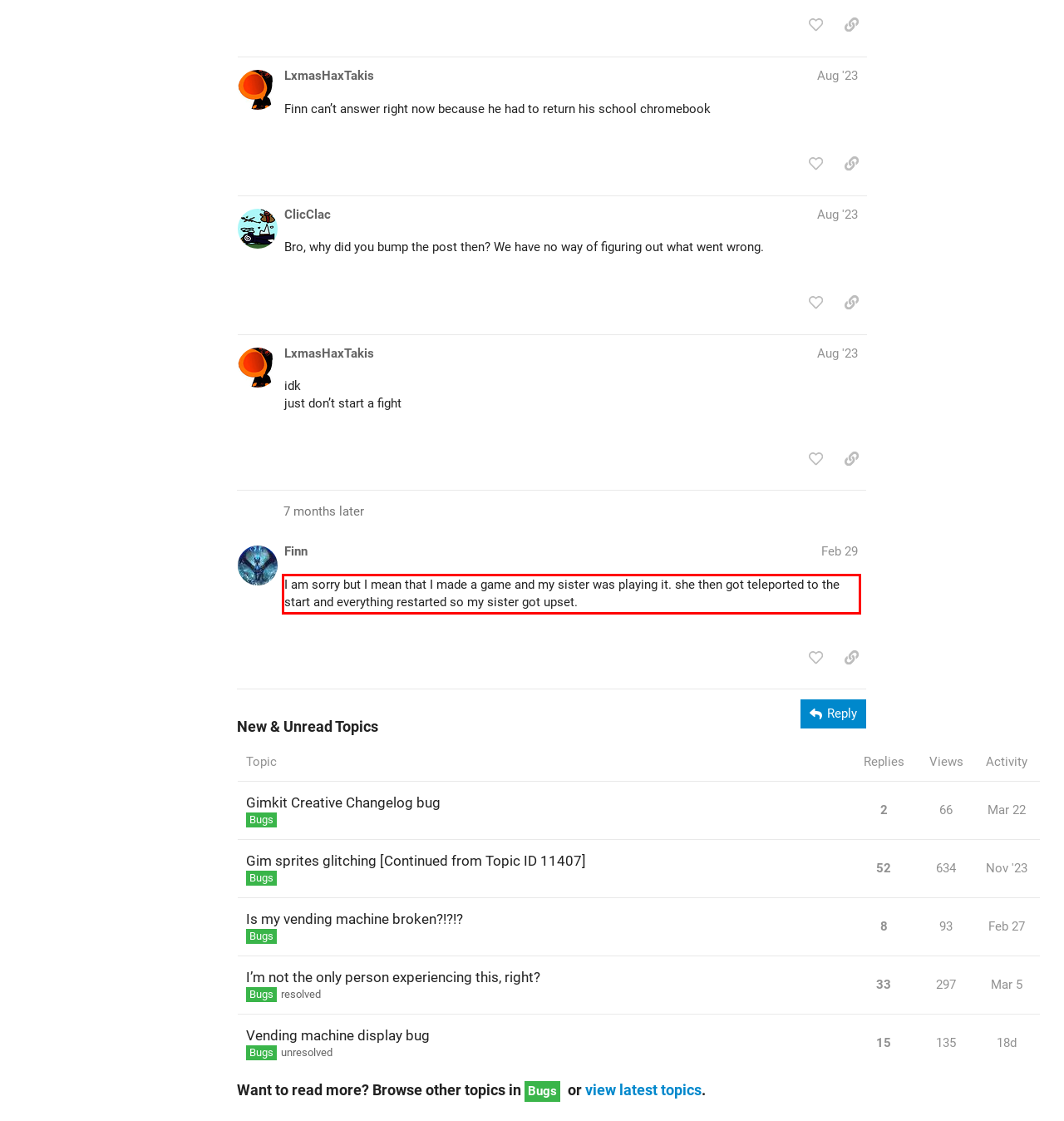Within the screenshot of the webpage, there is a red rectangle. Please recognize and generate the text content inside this red bounding box.

I am sorry but I mean that I made a game and my sister was playing it. she then got teleported to the start and everything restarted so my sister got upset.